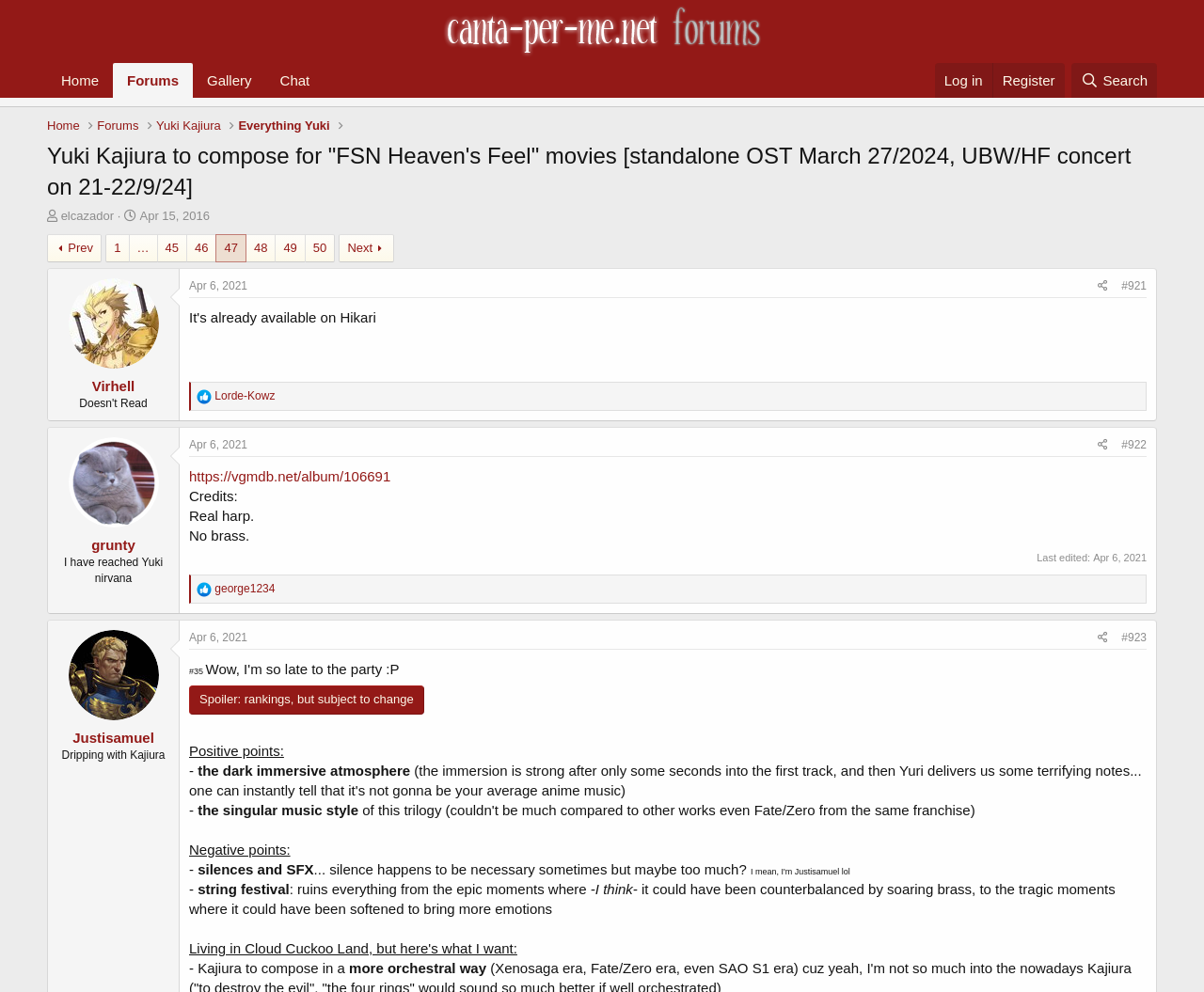Identify the bounding box coordinates of the region that should be clicked to execute the following instruction: "Click on the 'Log in' link".

[0.776, 0.064, 0.824, 0.099]